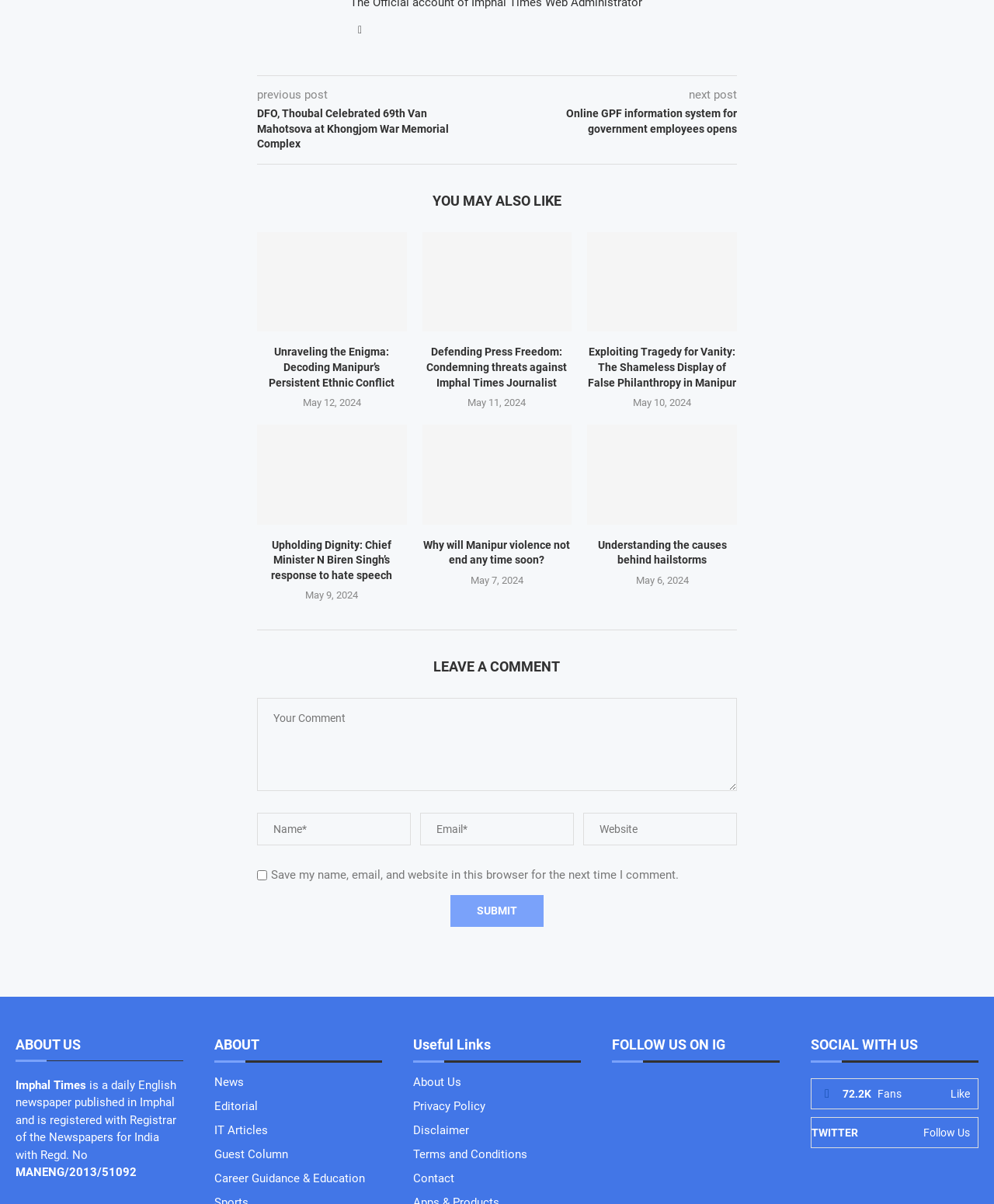Determine the bounding box coordinates of the clickable region to carry out the instruction: "Click on the Submit button".

[0.453, 0.744, 0.547, 0.77]